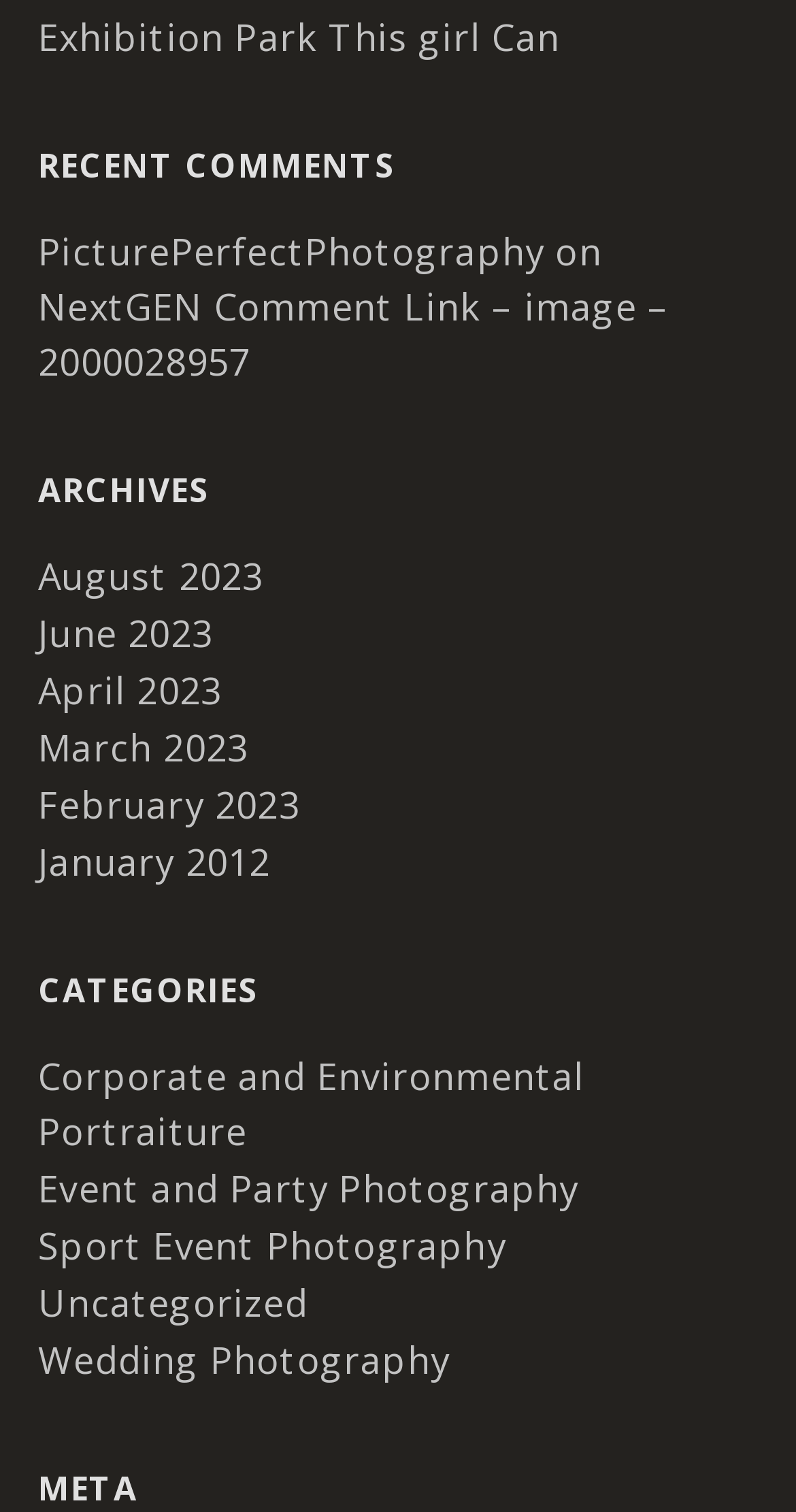Could you locate the bounding box coordinates for the section that should be clicked to accomplish this task: "Visit PicturePerfectPhotography".

[0.048, 0.149, 0.684, 0.182]